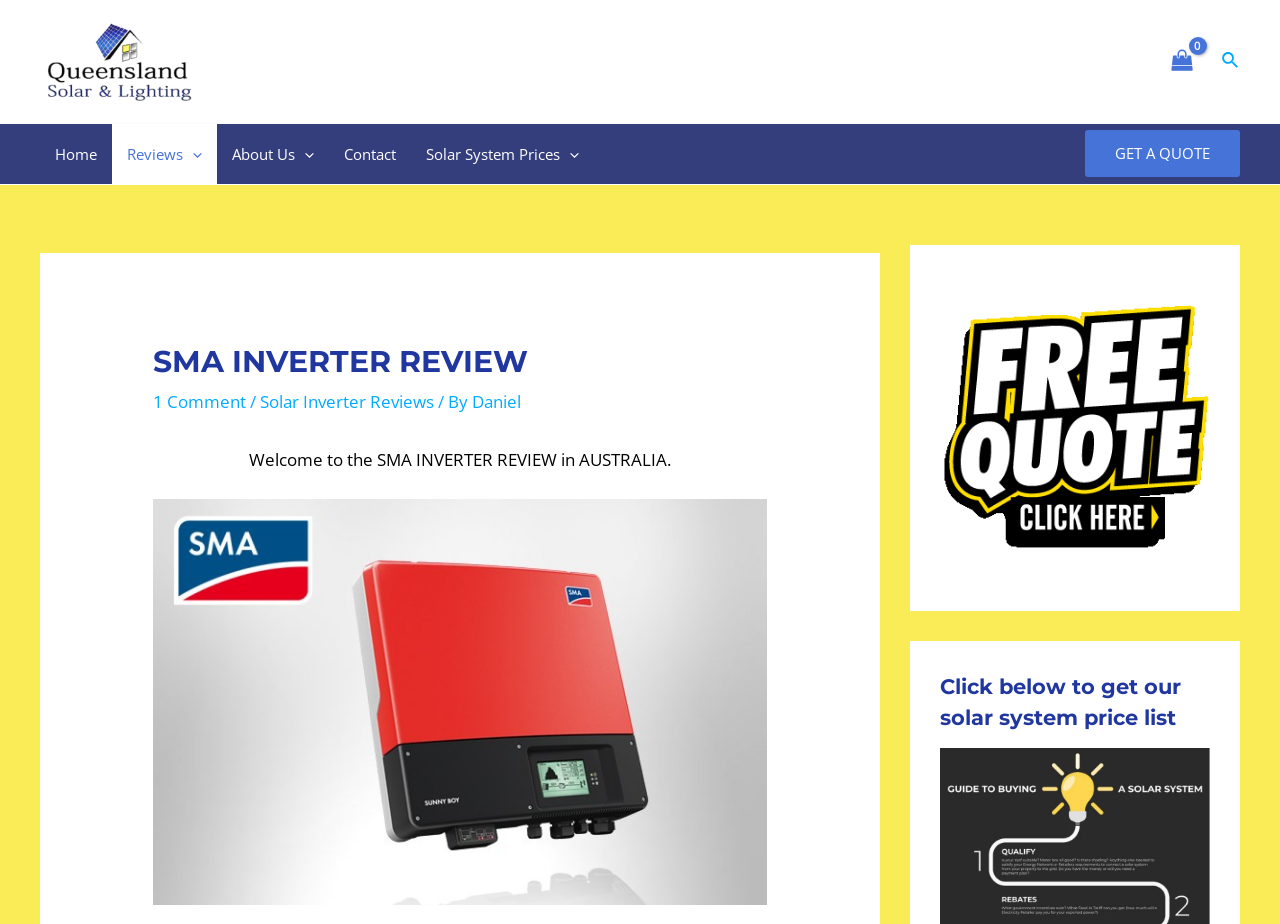What is the purpose of the 'GET A QUOTE' button?
Answer the question with detailed information derived from the image.

I found the purpose of the 'GET A QUOTE' button by looking at its location and text. The button is prominently displayed on the webpage, and its text suggests that it is intended to allow users to get a quote for something, likely a solar system or inverter.